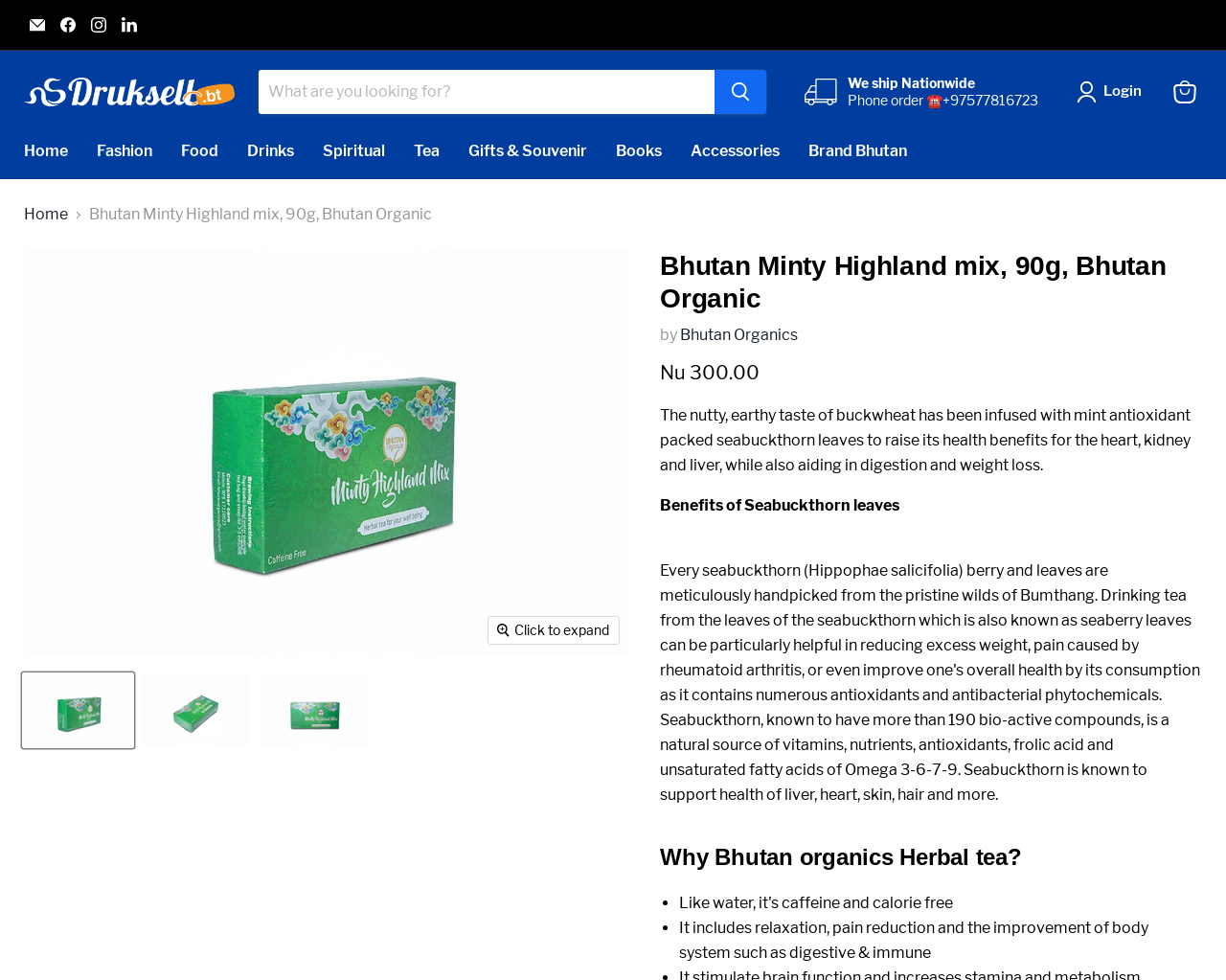Can you find the bounding box coordinates for the element to click on to achieve the instruction: "Find us on Facebook"?

[0.045, 0.012, 0.066, 0.039]